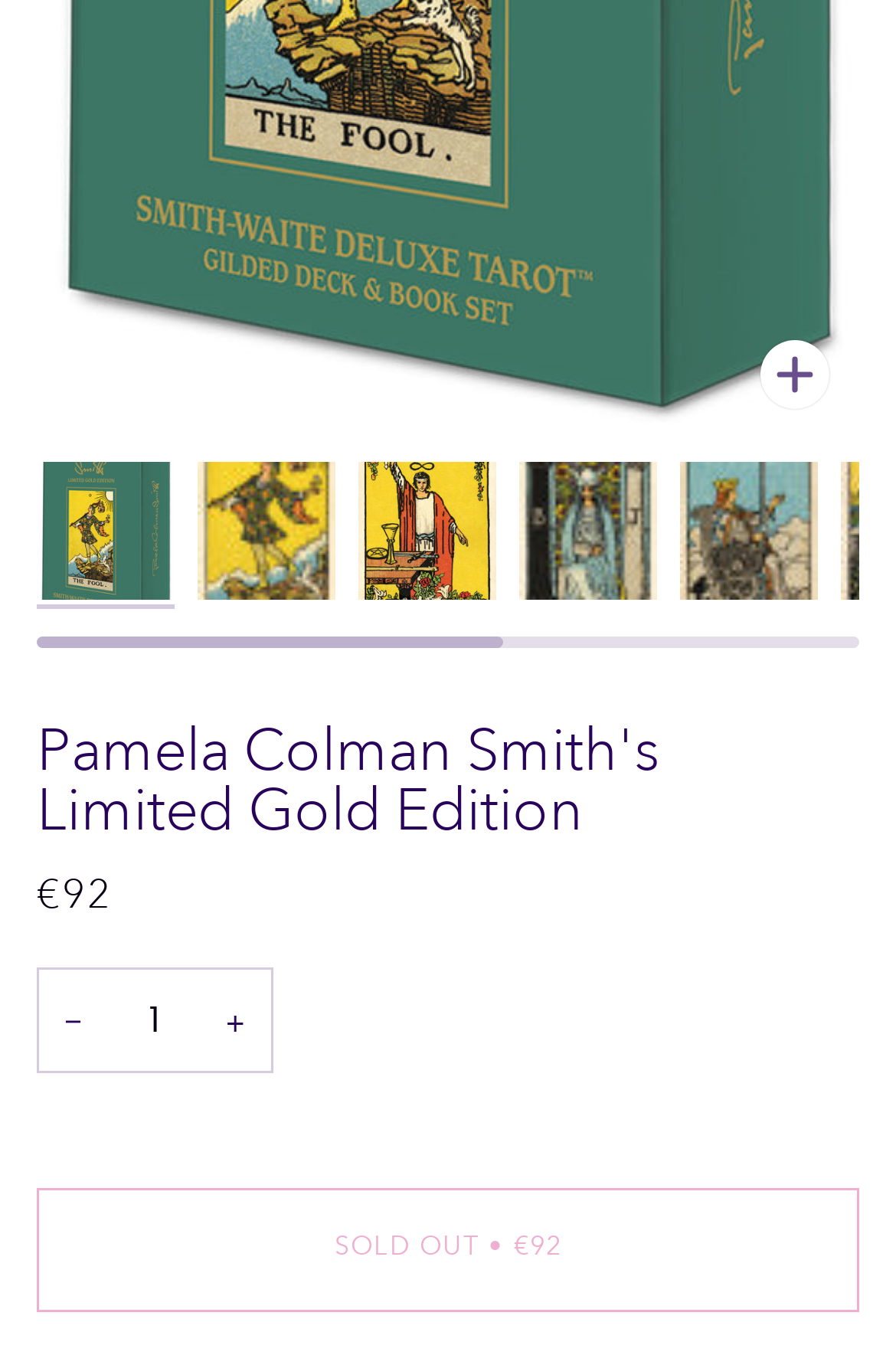What is the name of the product?
Provide an in-depth answer to the question, covering all aspects.

The name of the product is mentioned as 'Pamela Colman Smith's Limited Gold Edition' in the heading element with bounding box coordinates [0.041, 0.533, 0.921, 0.62], and also in the image elements with bounding box coordinates [0.041, 0.342, 0.195, 0.443], [0.221, 0.342, 0.374, 0.443], [0.4, 0.342, 0.554, 0.443], [0.579, 0.342, 0.733, 0.443], and [0.759, 0.342, 0.913, 0.443].